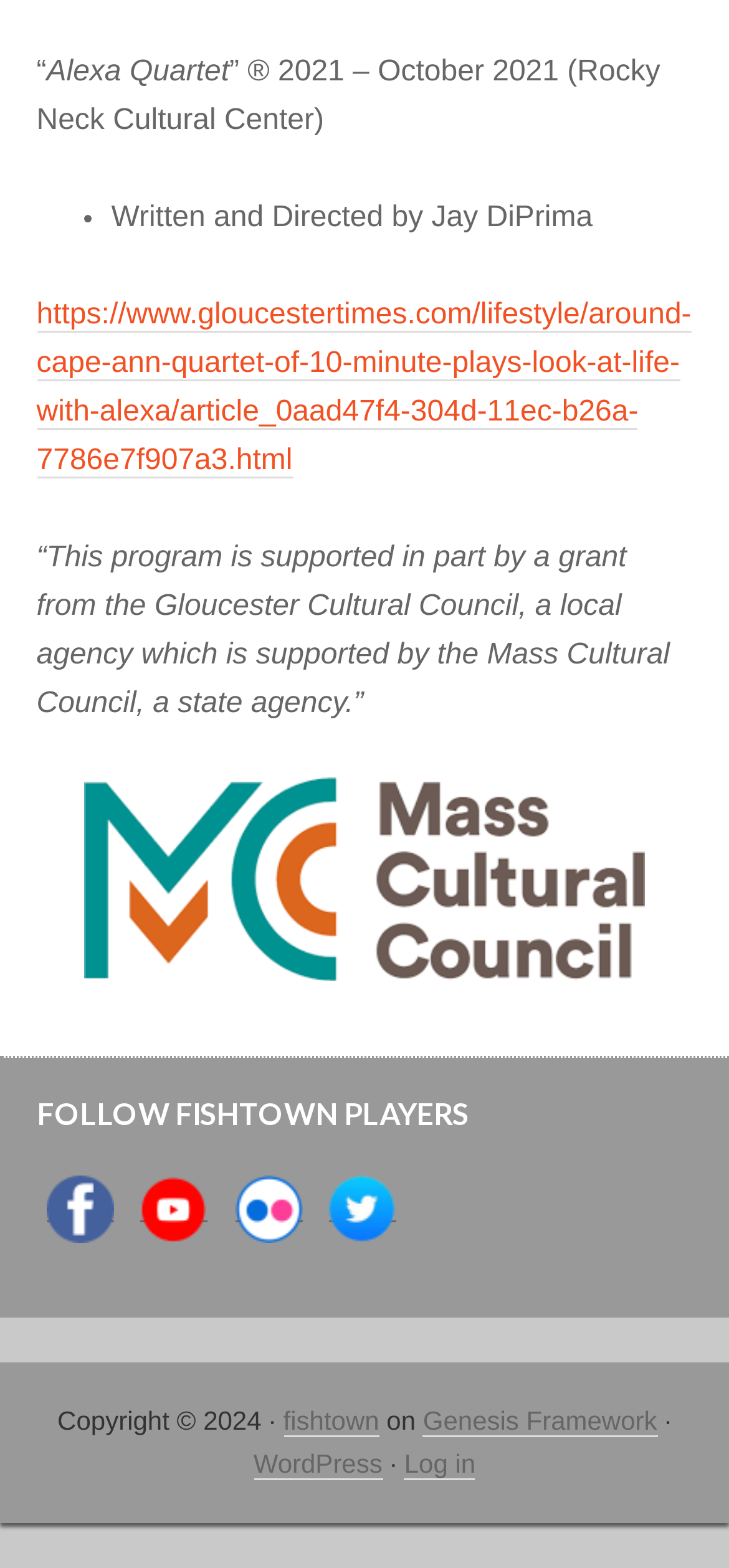Who wrote and directed the play?
Please give a detailed and elaborate answer to the question.

The information about the writer and director of the play can be found in the StaticText element with the text 'Written and Directed by Jay DiPrima' on the webpage.